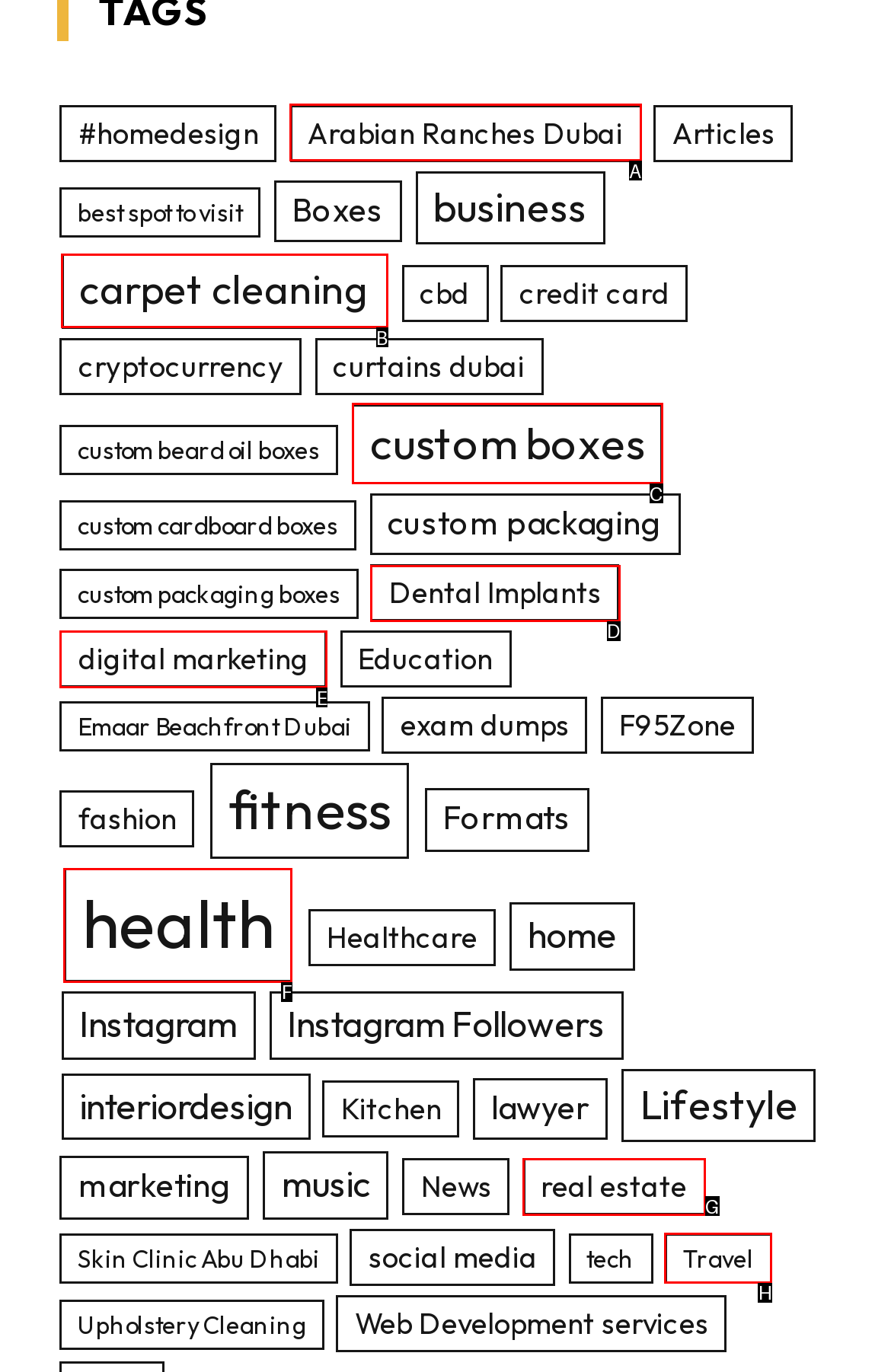Tell me which one HTML element I should click to complete this task: Learn about Dental Implants Answer with the option's letter from the given choices directly.

D